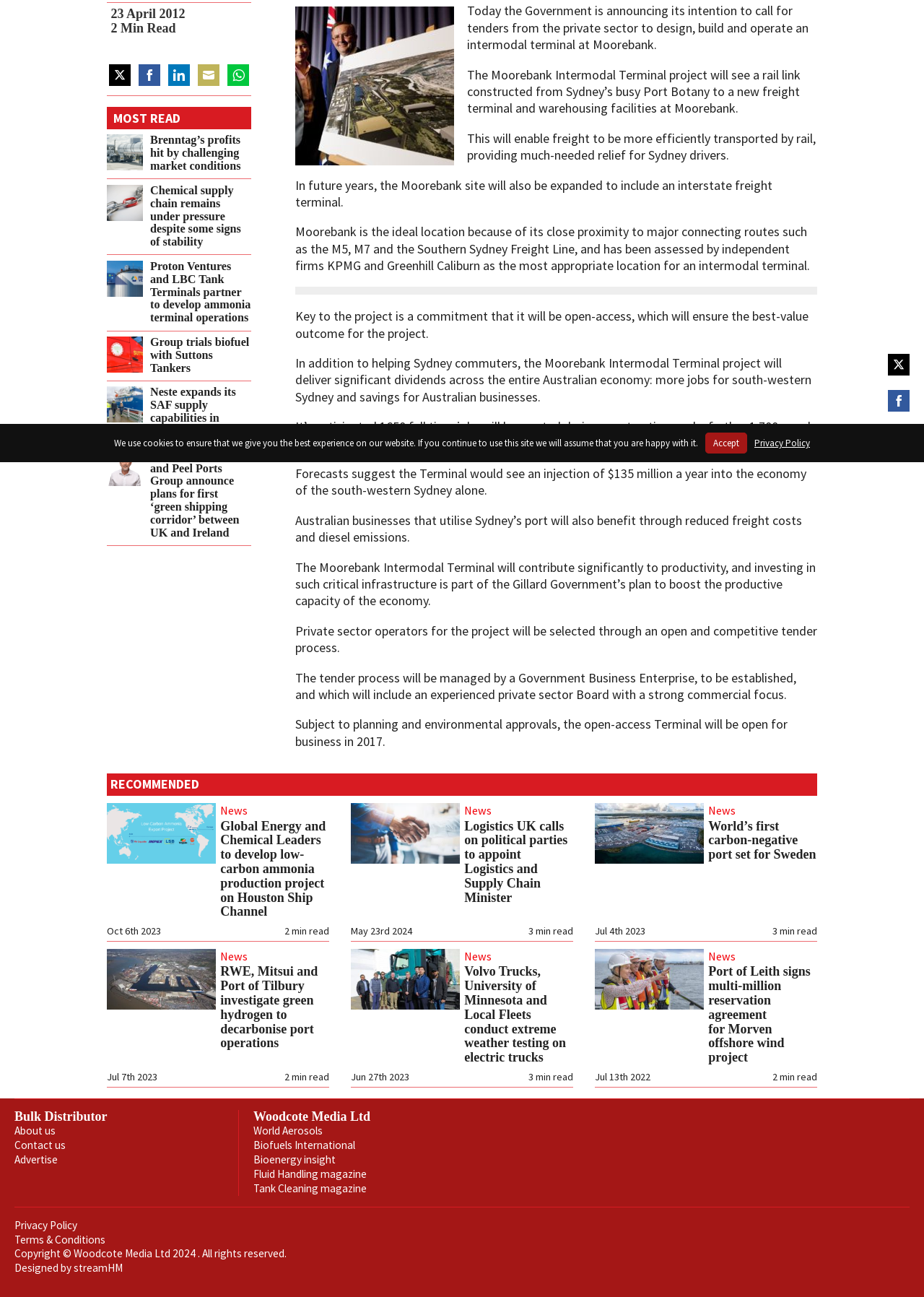Please find the bounding box for the following UI element description. Provide the coordinates in (top-left x, top-left y, bottom-right x, bottom-right y) format, with values between 0 and 1: Share on Facebook

[0.15, 0.049, 0.173, 0.066]